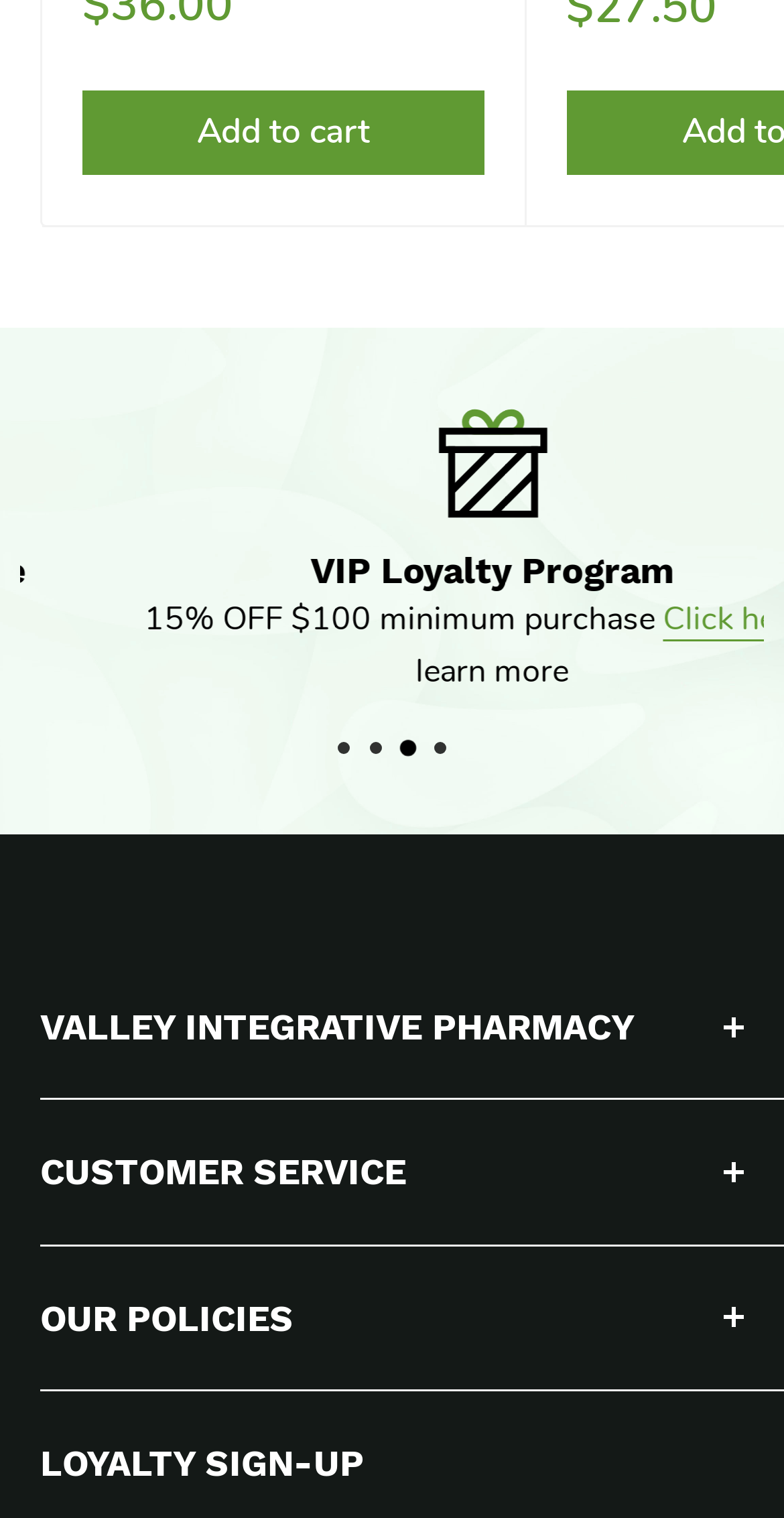Kindly determine the bounding box coordinates for the area that needs to be clicked to execute this instruction: "Click 'Add to cart'".

[0.105, 0.059, 0.617, 0.115]